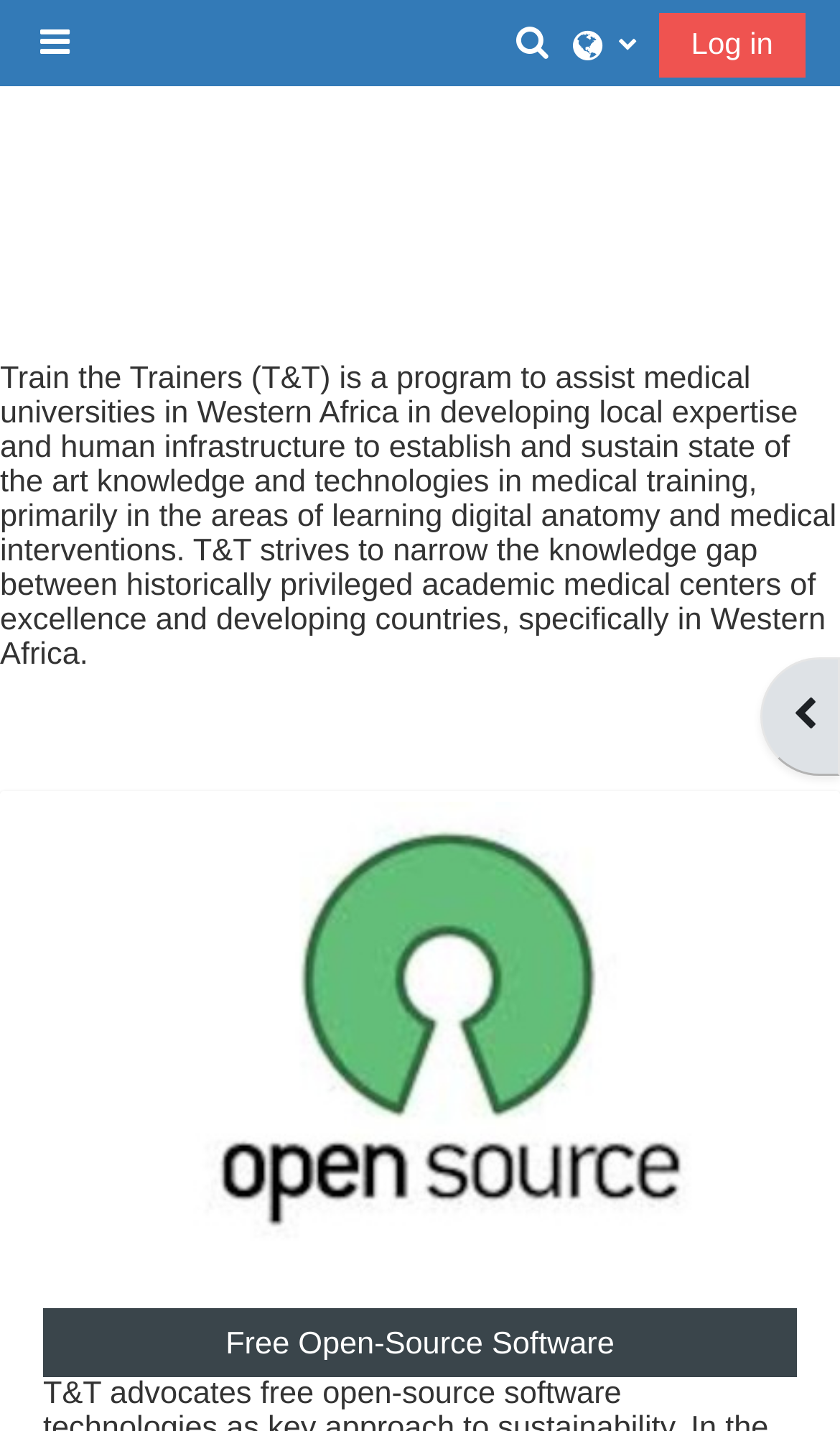Refer to the image and provide a thorough answer to this question:
What is the purpose of Train the Trainers?

Based on the text description, Train the Trainers is a program to assist medical universities in Western Africa in developing local expertise and human infrastructure to establish and sustain state of the art knowledge and technologies in medical training, primarily in the areas of learning digital anatomy and medical interventions.